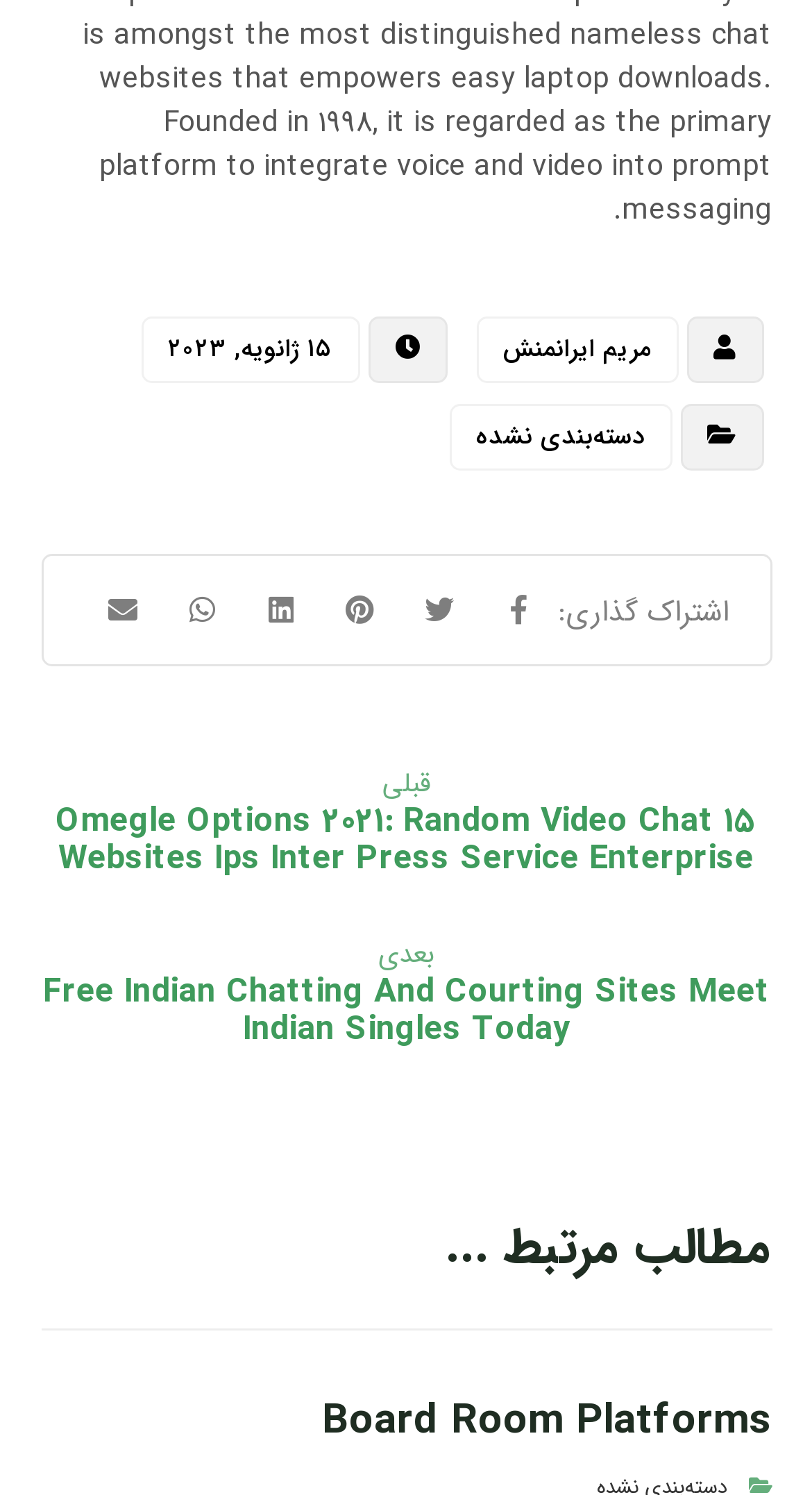Please provide a short answer using a single word or phrase for the question:
How many links are on the top?

5